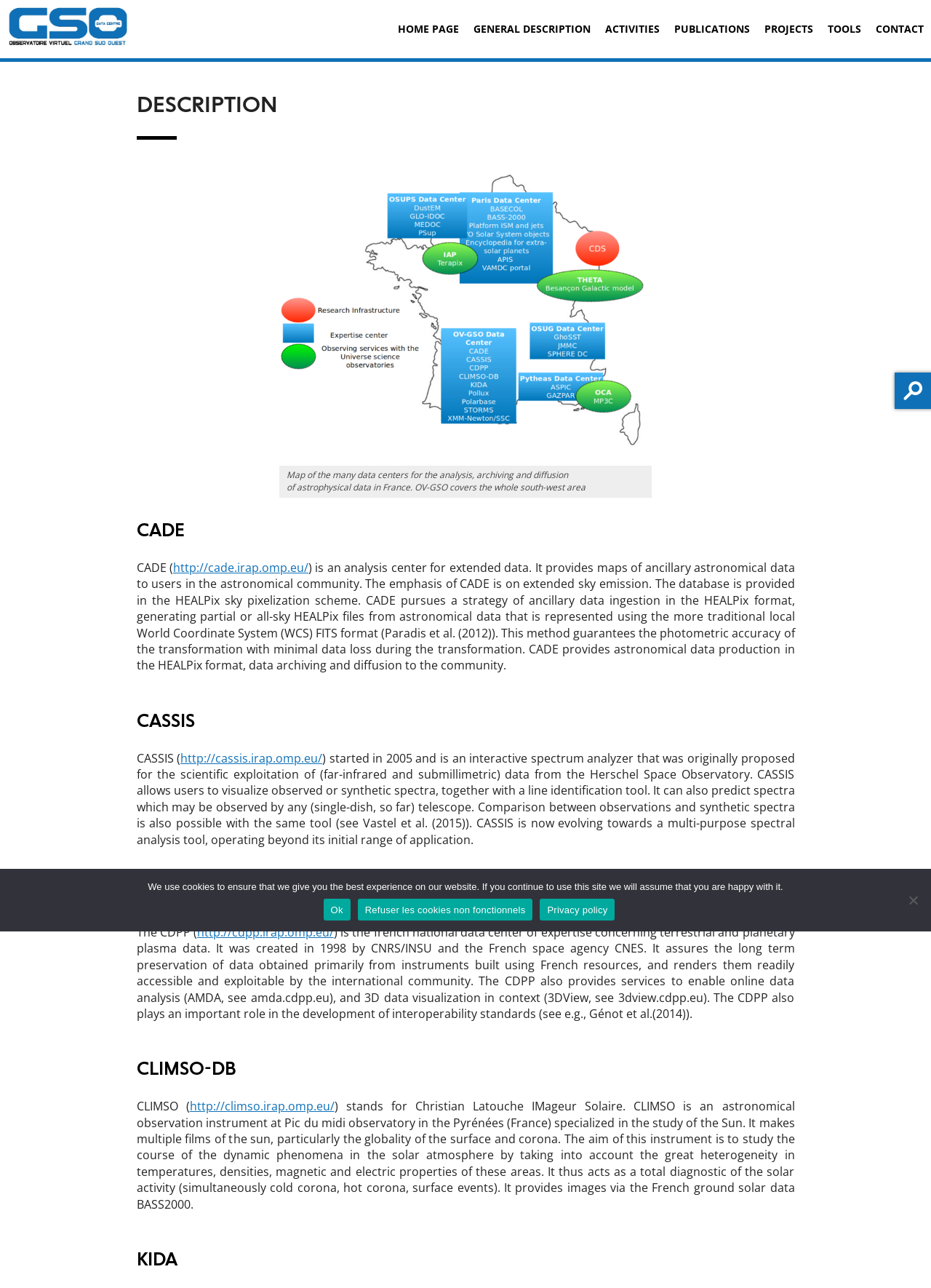Find the bounding box coordinates of the element to click in order to complete the given instruction: "View the CADE description."

[0.146, 0.434, 0.854, 0.447]